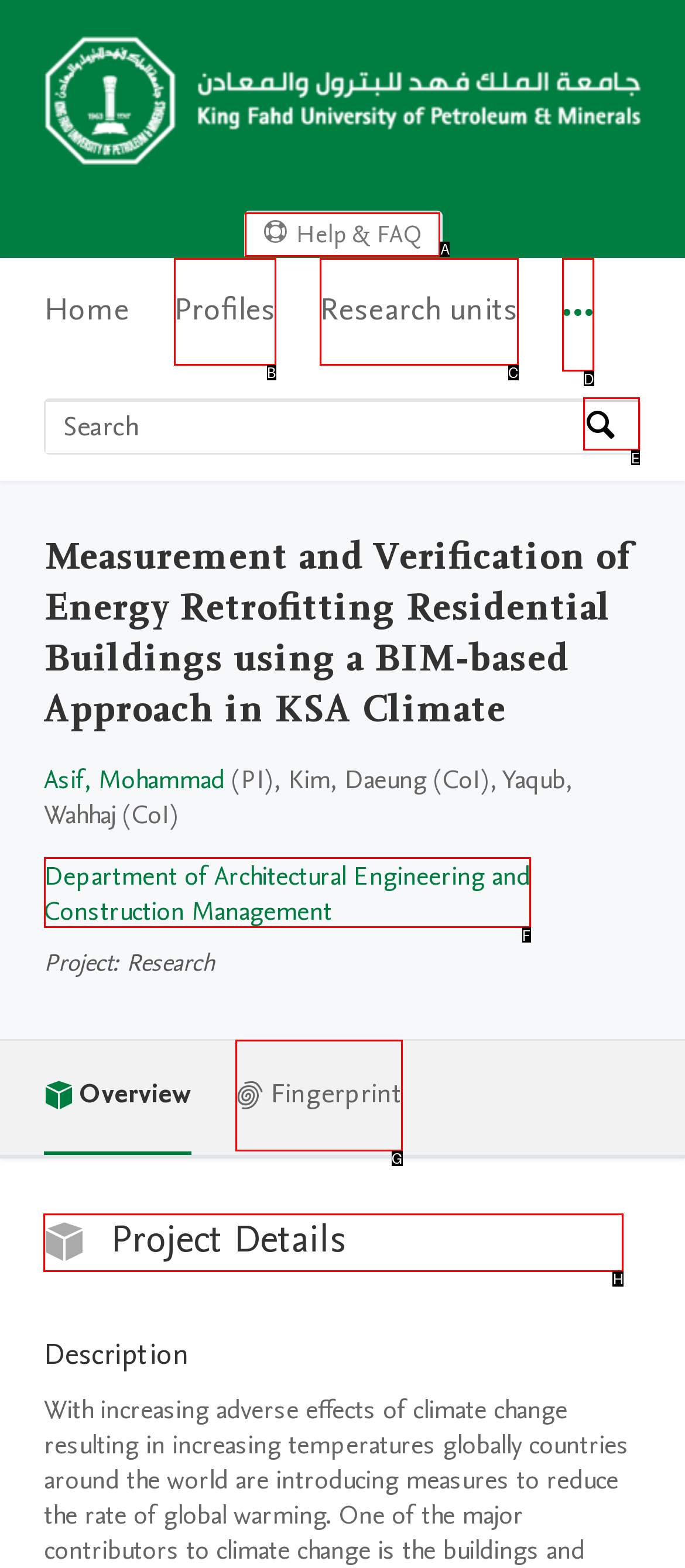Please identify the correct UI element to click for the task: View project details Respond with the letter of the appropriate option.

H